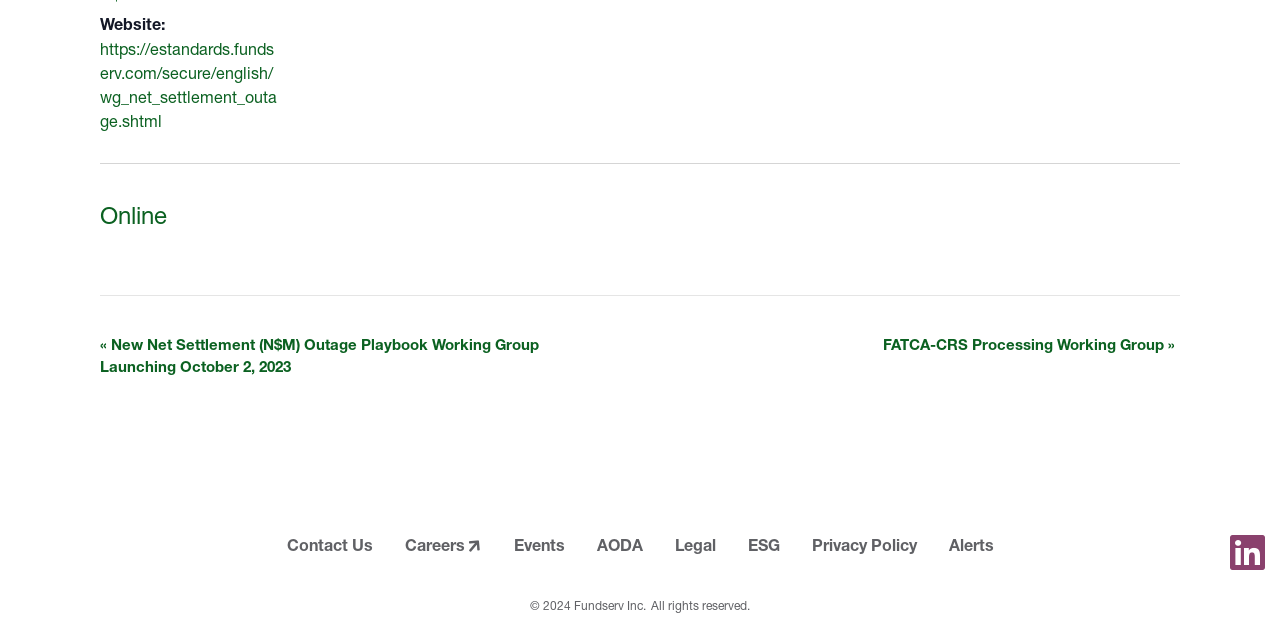What is the icon next to 'Careers'?
Based on the image content, provide your answer in one word or a short phrase.

uf062